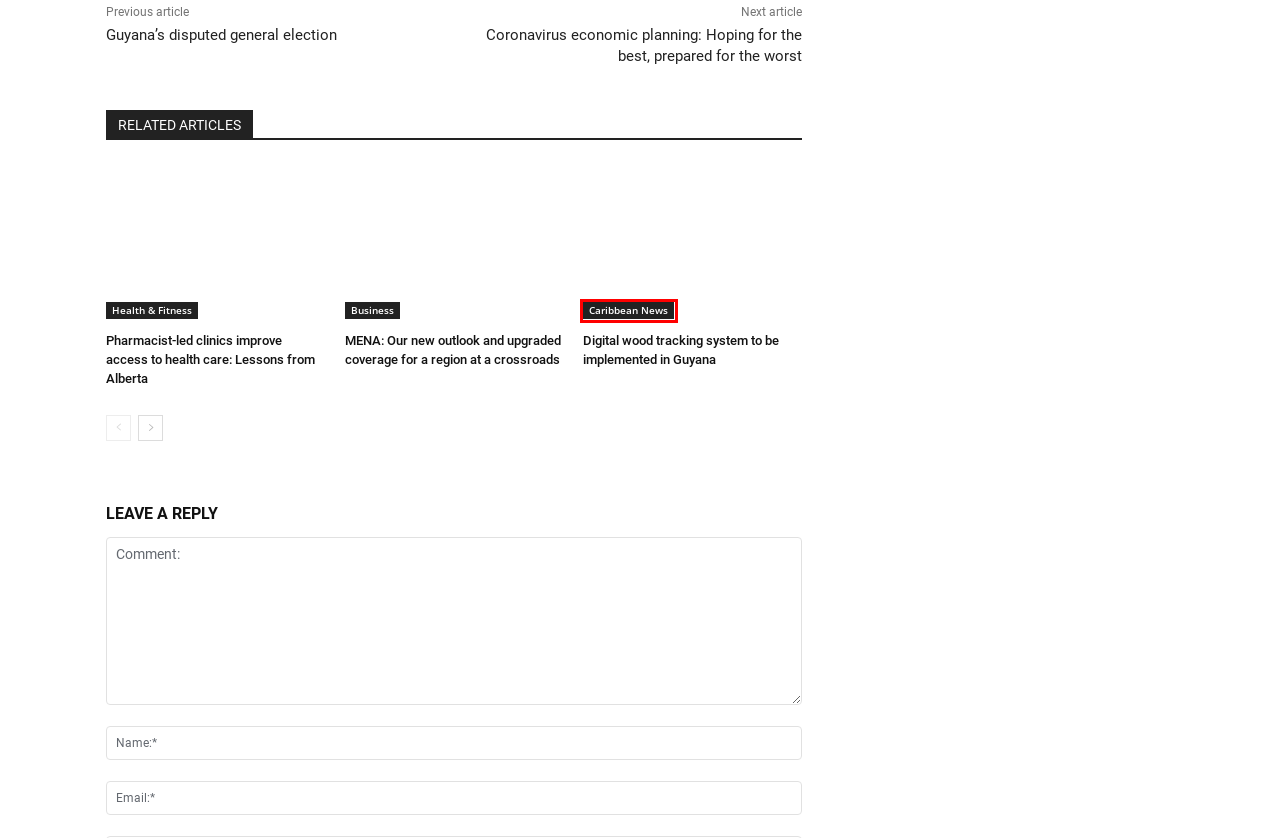Given a screenshot of a webpage featuring a red bounding box, identify the best matching webpage description for the new page after the element within the red box is clicked. Here are the options:
A. Pharmacist-led clinics improve access to health care: Lessons from Alberta - Caribbean News Global
B. Coronavirus economic planning: Hoping for the best, prepared for the worst - Caribbean News Global
C. Guyana’s disputed general election - Caribbean News Global
D. Health & Fitness Archives - Caribbean News Global
E. Taiwan ICDF introduces state-of-the-art sheep barn in Belize - Caribbean News Global
F. Caribbean News Archives - Caribbean News Global
G. Terms of Service - Caribbean News Global
H. China - Africa in the digital realm - Caribbean News Global

F